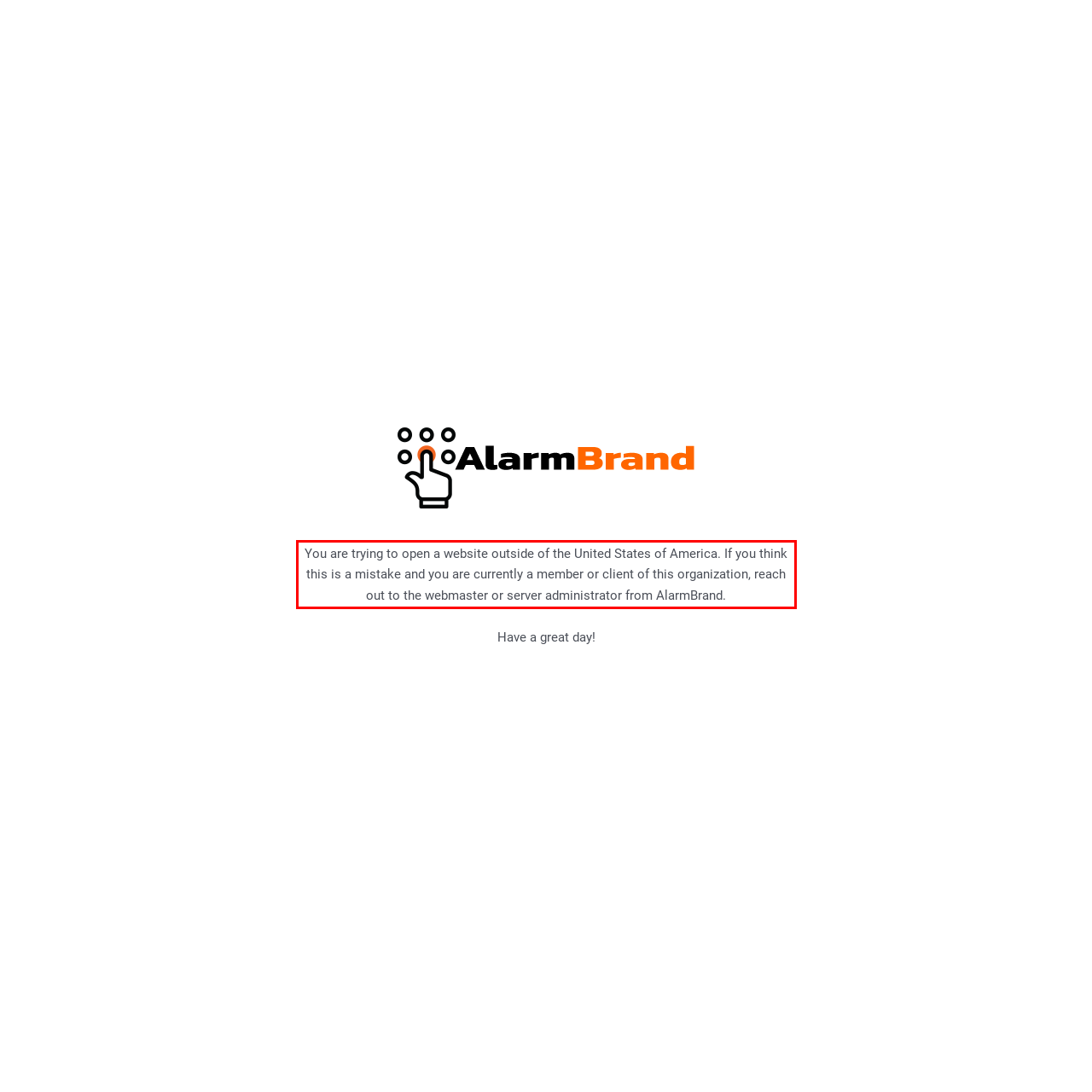You are given a screenshot showing a webpage with a red bounding box. Perform OCR to capture the text within the red bounding box.

You are trying to open a website outside of the United States of America. If you think this is a mistake and you are currently a member or client of this organization, reach out to the webmaster or server administrator from AlarmBrand.